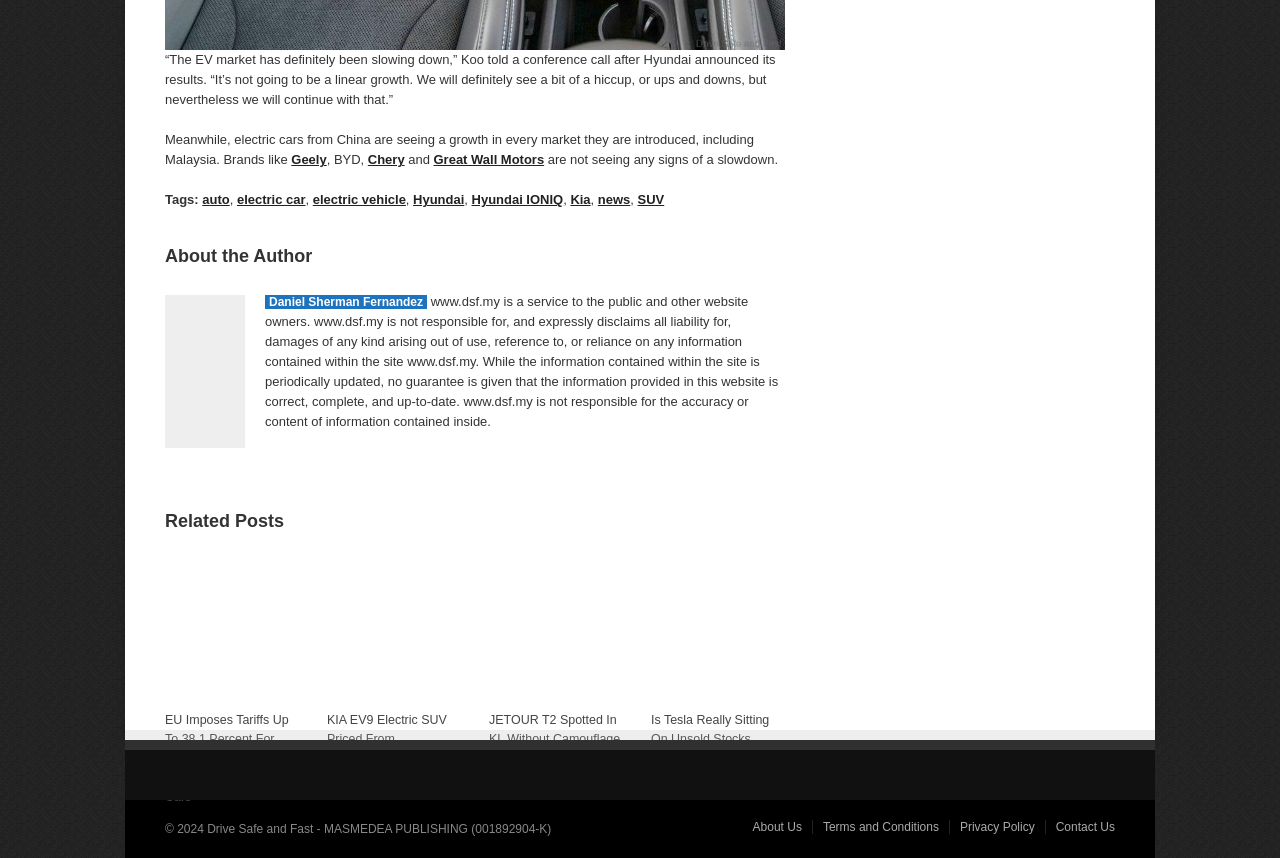What is the topic of the article?
Carefully examine the image and provide a detailed answer to the question.

Based on the content of the webpage, it appears to be discussing electric vehicles, with quotes from Hyundai's executive and mentions of Chinese electric car brands.